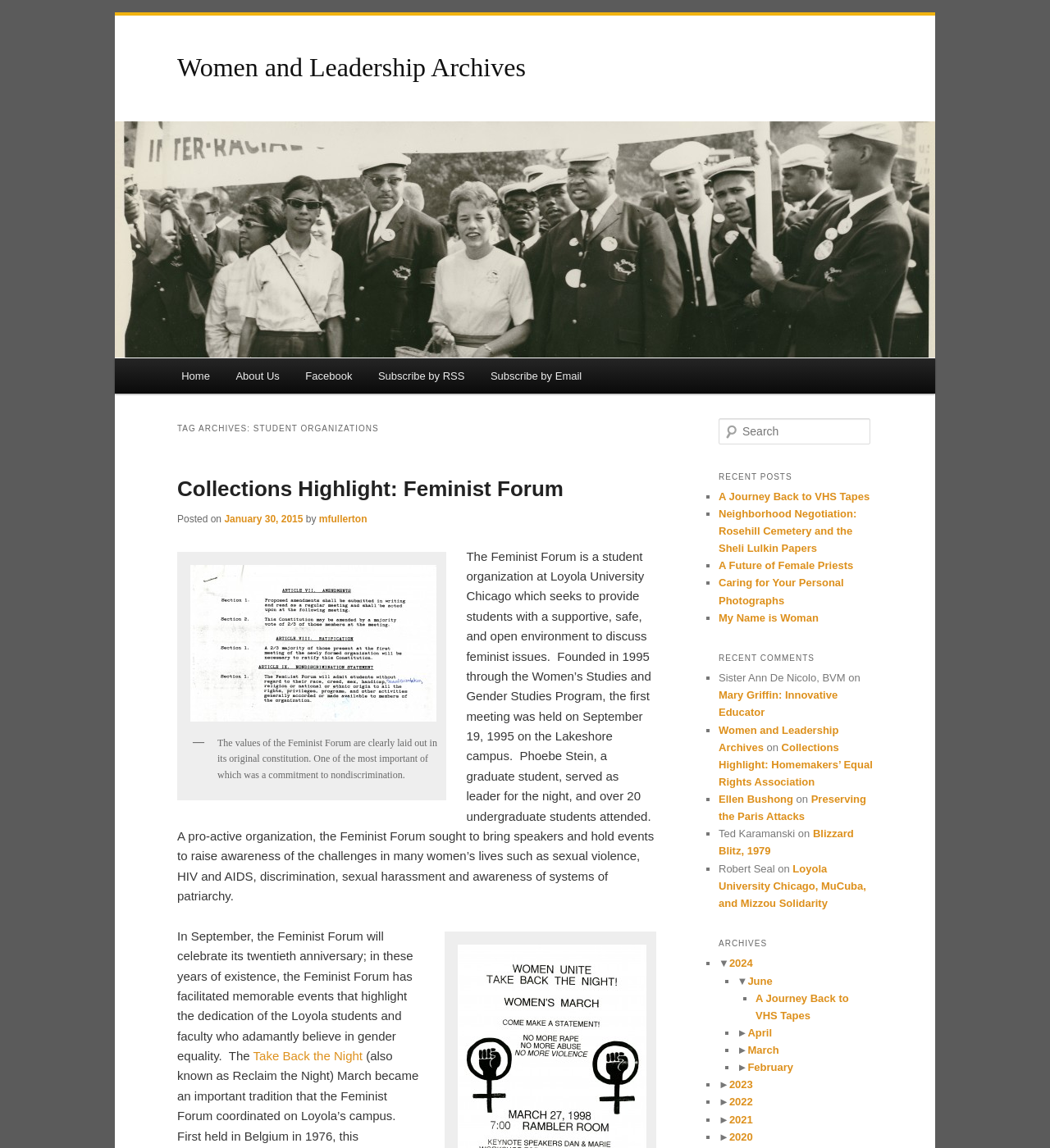How many recent posts are listed on the webpage?
Could you give a comprehensive explanation in response to this question?

The webpage lists 5 recent posts, which are 'A Journey Back to VHS Tapes', 'Neighborhood Negotiation: Rosehill Cemetery and the Sheli Lulkin Papers', 'A Future of Female Priests', 'Caring for Your Personal Photographs', and 'My Name is Woman'.